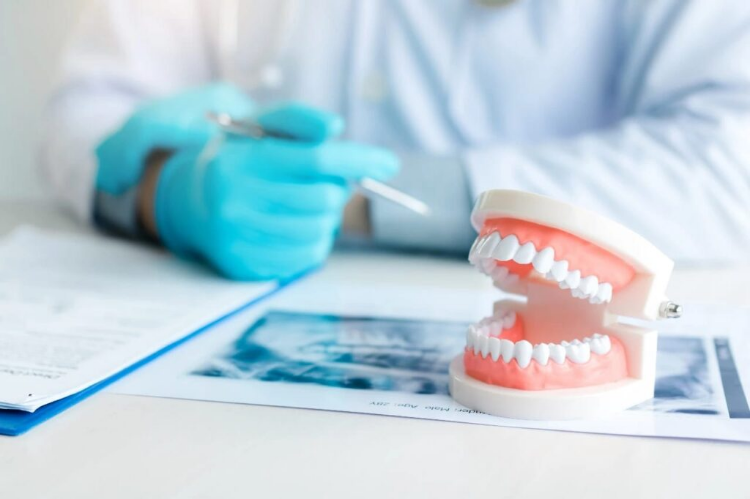What is the purpose of the model?
Look at the image and provide a short answer using one word or a phrase.

Educational tool